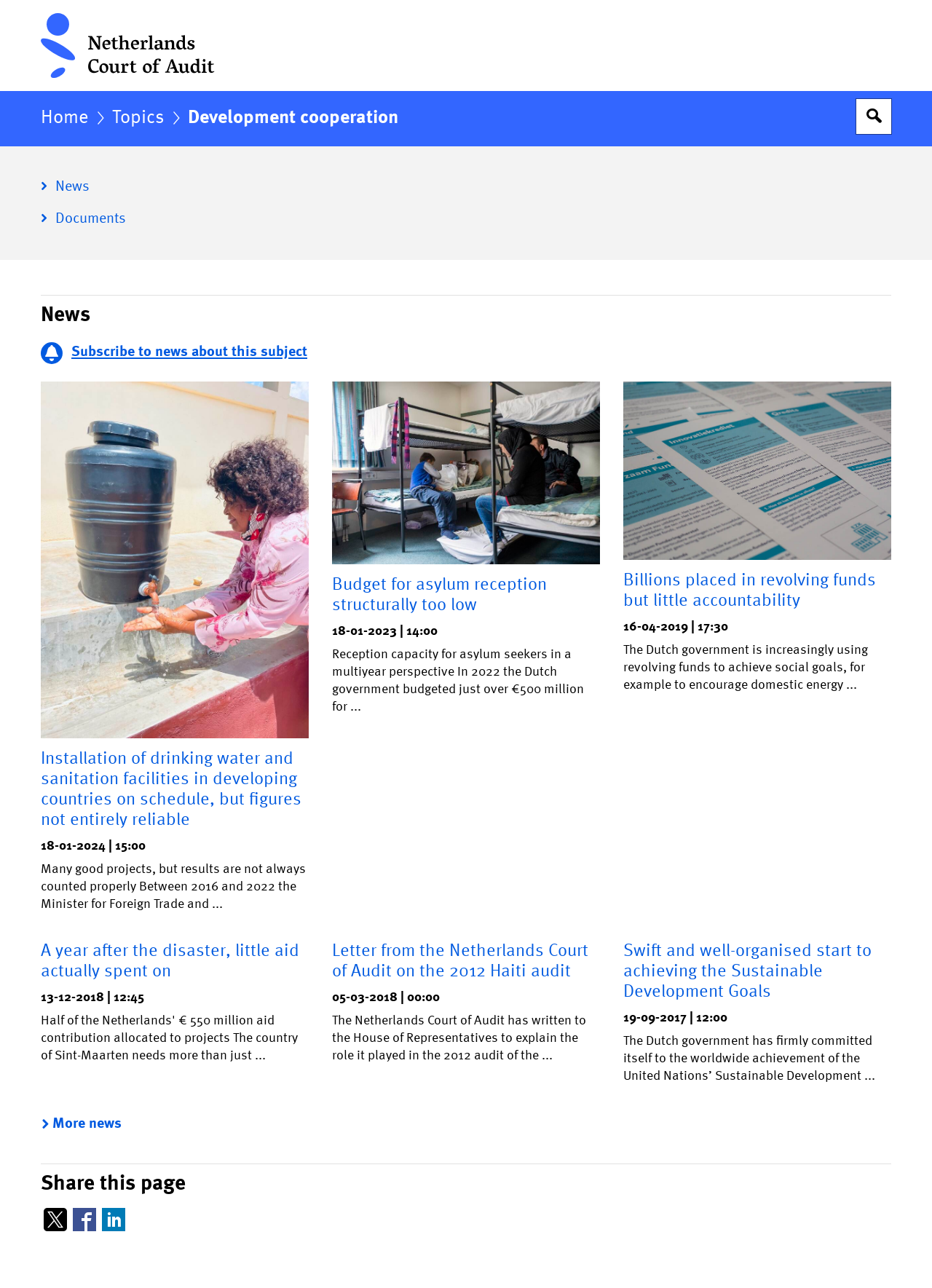Determine the bounding box coordinates for the HTML element mentioned in the following description: "WordPress". The coordinates should be a list of four floats ranging from 0 to 1, represented as [left, top, right, bottom].

None